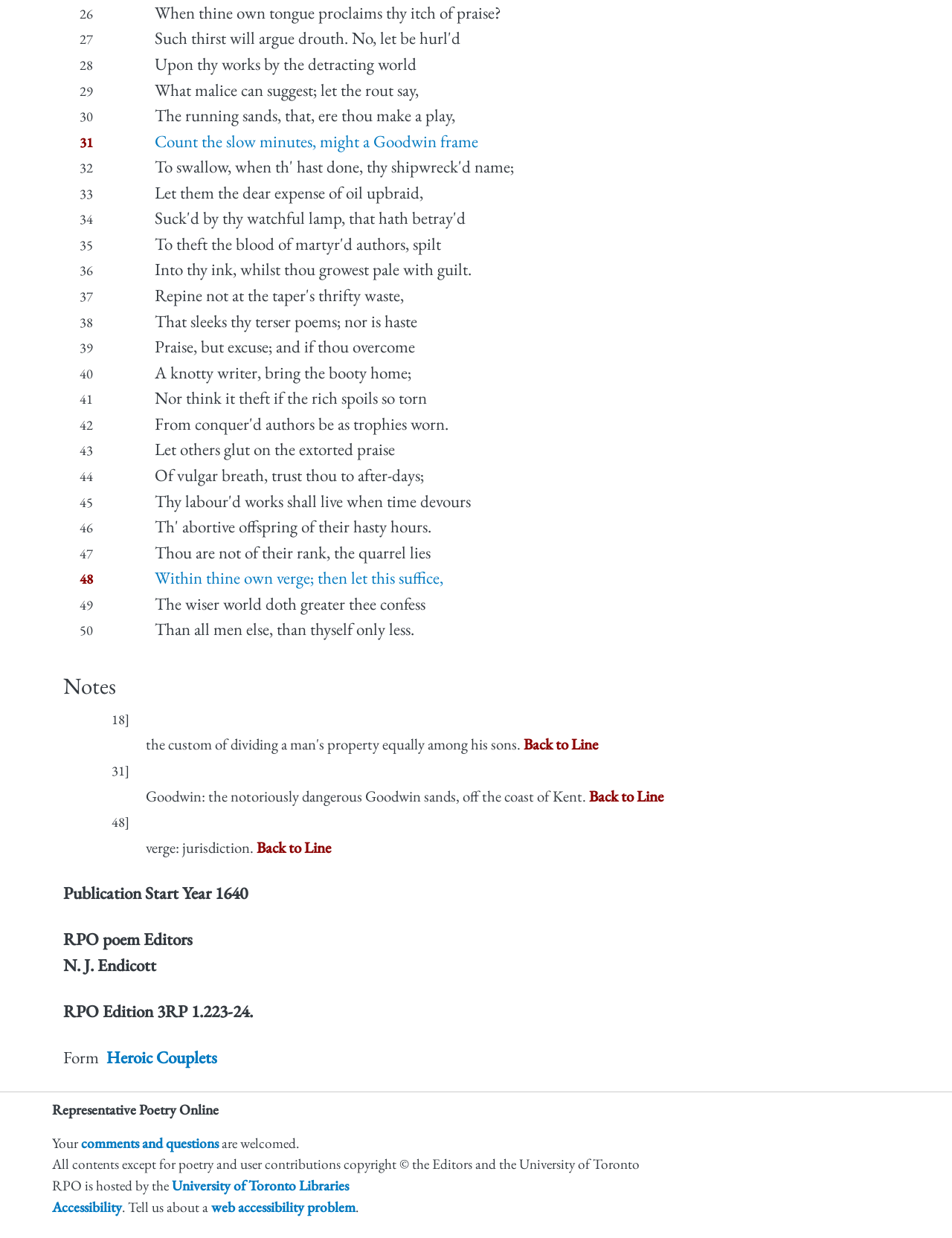Identify the bounding box coordinates of the region I need to click to complete this instruction: "Click the 'University of Toronto Libraries' link".

[0.18, 0.95, 0.366, 0.965]